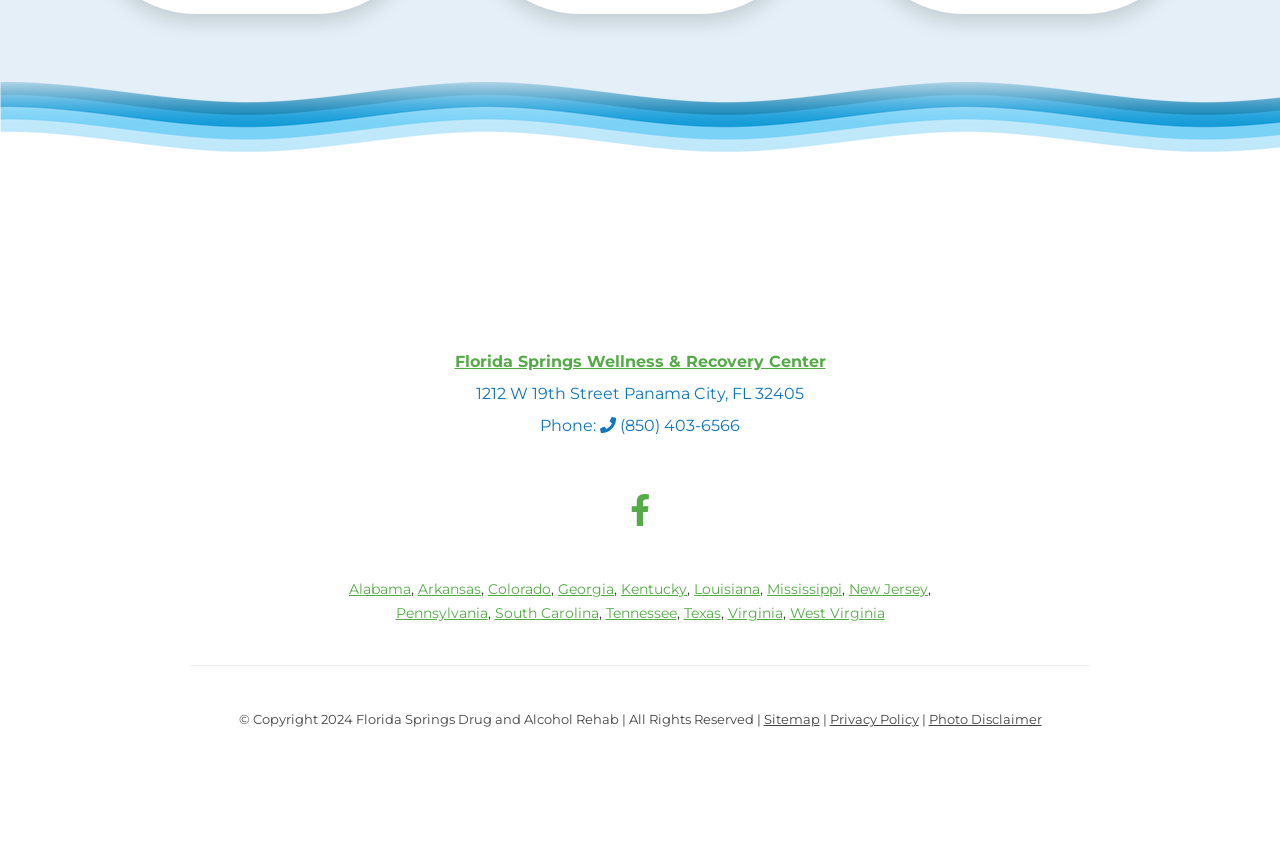Provide your answer to the question using just one word or phrase: What is the phone number of the wellness center?

(850) 403-6566